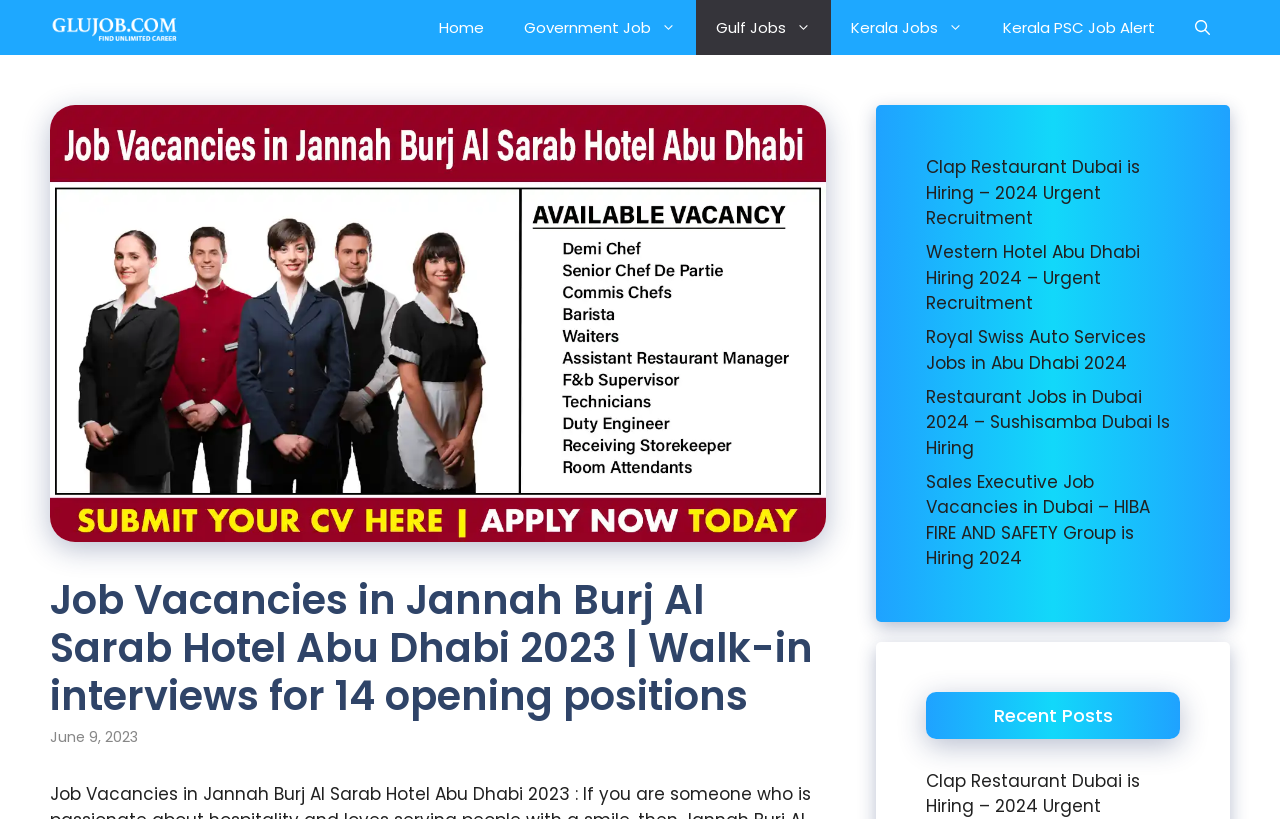Identify the bounding box coordinates of the clickable section necessary to follow the following instruction: "Click on the GluJob.com logo". The coordinates should be presented as four float numbers from 0 to 1, i.e., [left, top, right, bottom].

[0.039, 0.0, 0.14, 0.067]